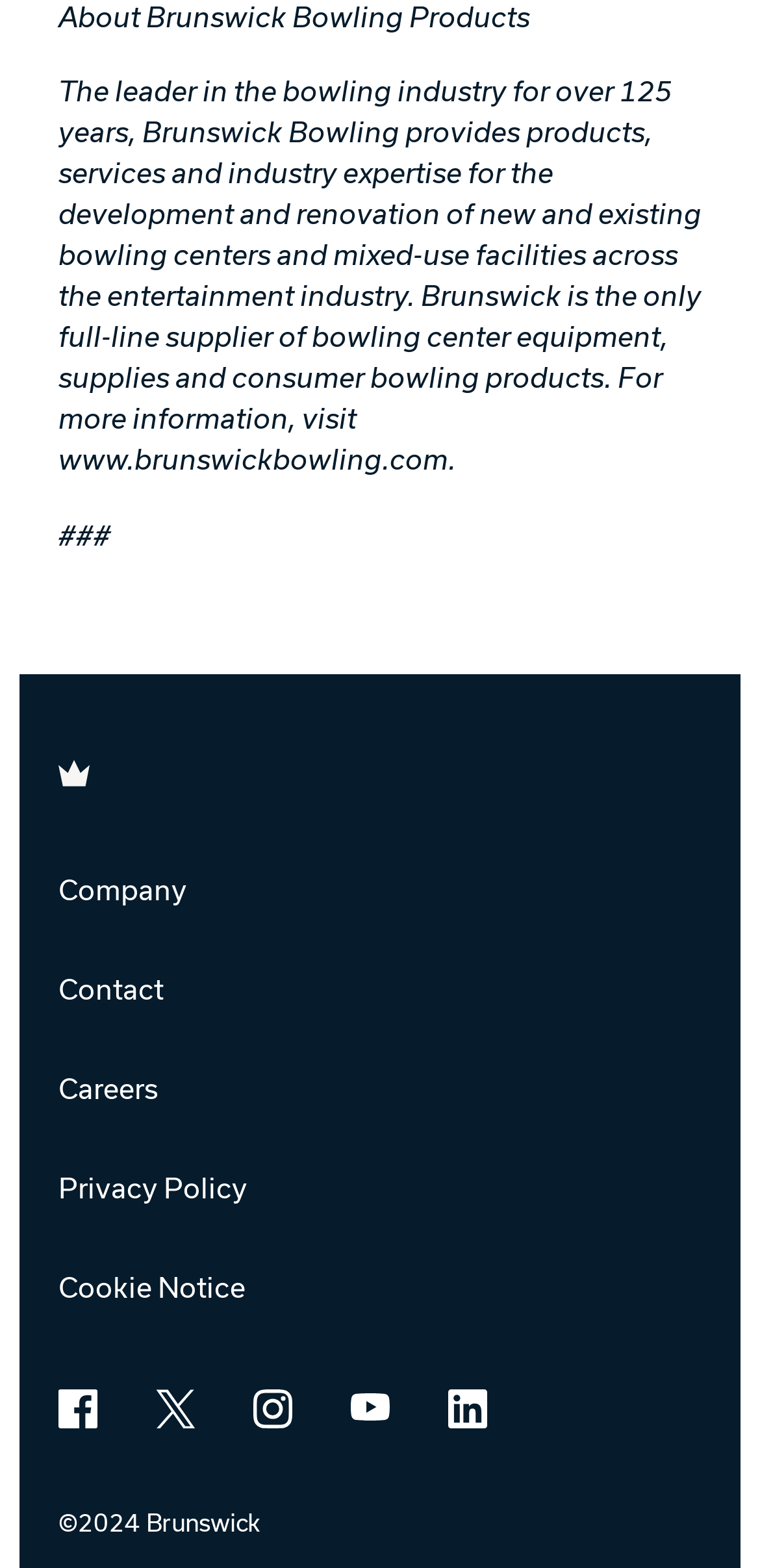Based on what you see in the screenshot, provide a thorough answer to this question: How many main sections are there in the top menu?

By examining the links at the top of the page, I count three main sections: Company, Contact, and Careers.